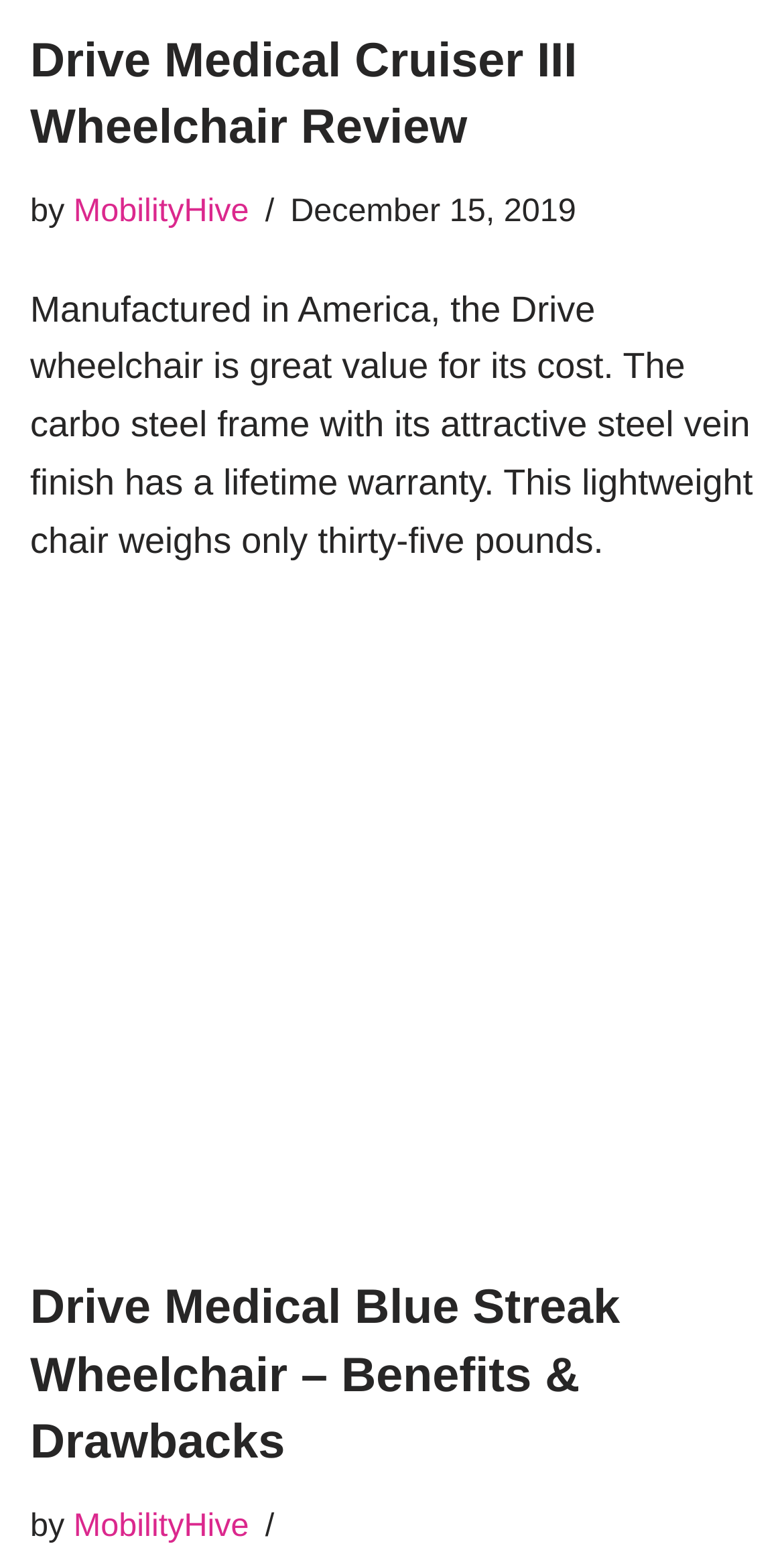Analyze the image and answer the question with as much detail as possible: 
When was the review published?

The publication date of the review is mentioned as 'December 15, 2019' which is a StaticText element on the webpage, located below the author's name.